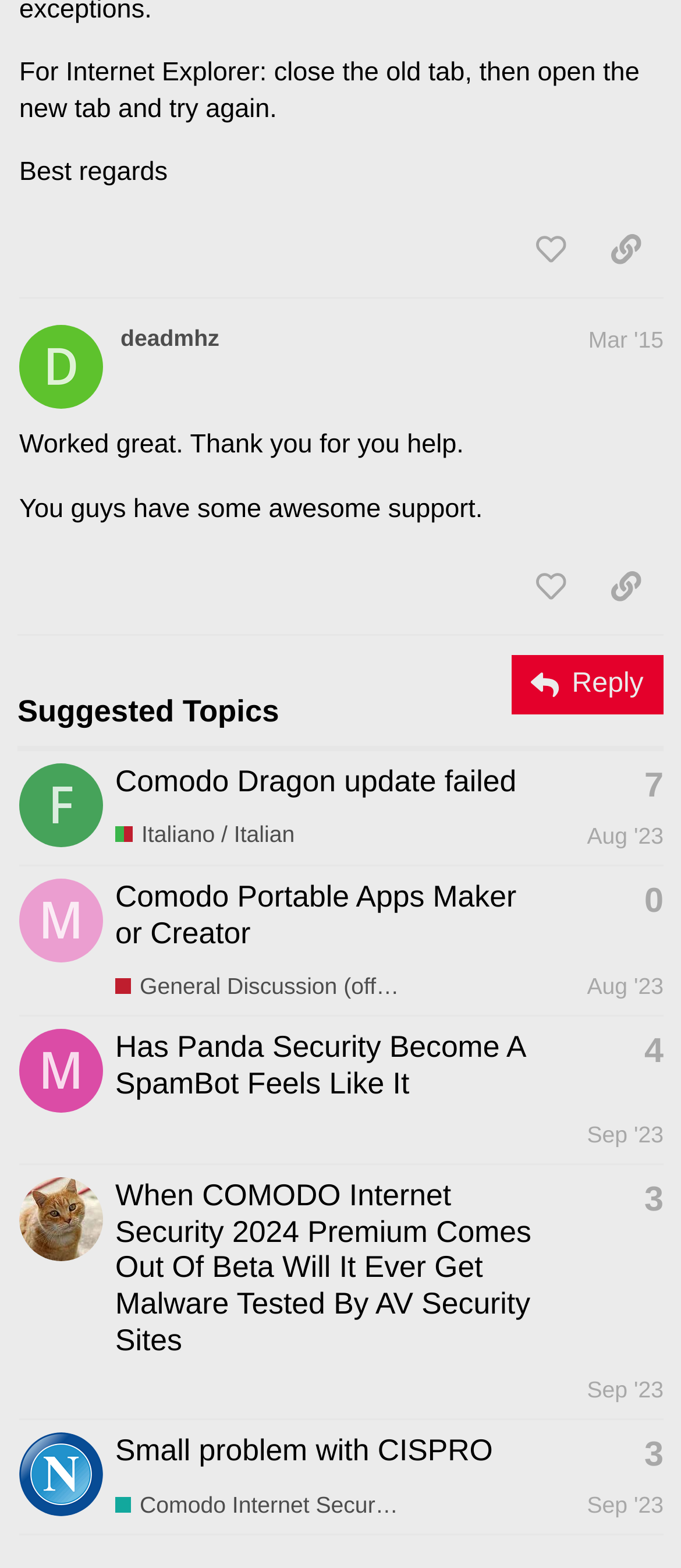Please answer the following question using a single word or phrase: 
What is the date of the last post?

Sep 18, 2023